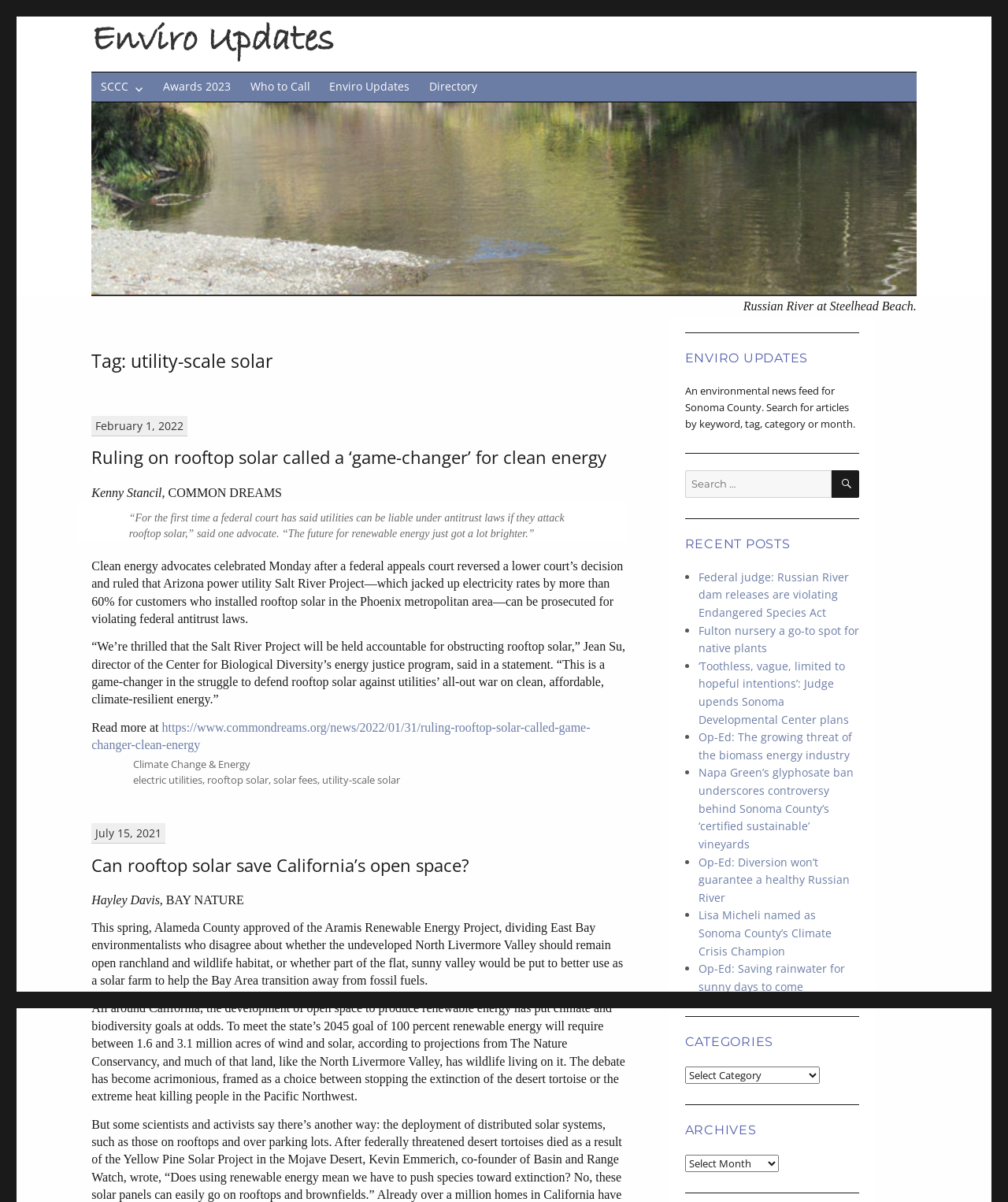Please locate the bounding box coordinates of the element that needs to be clicked to achieve the following instruction: "Search for articles by keyword". The coordinates should be four float numbers between 0 and 1, i.e., [left, top, right, bottom].

[0.679, 0.391, 0.825, 0.414]